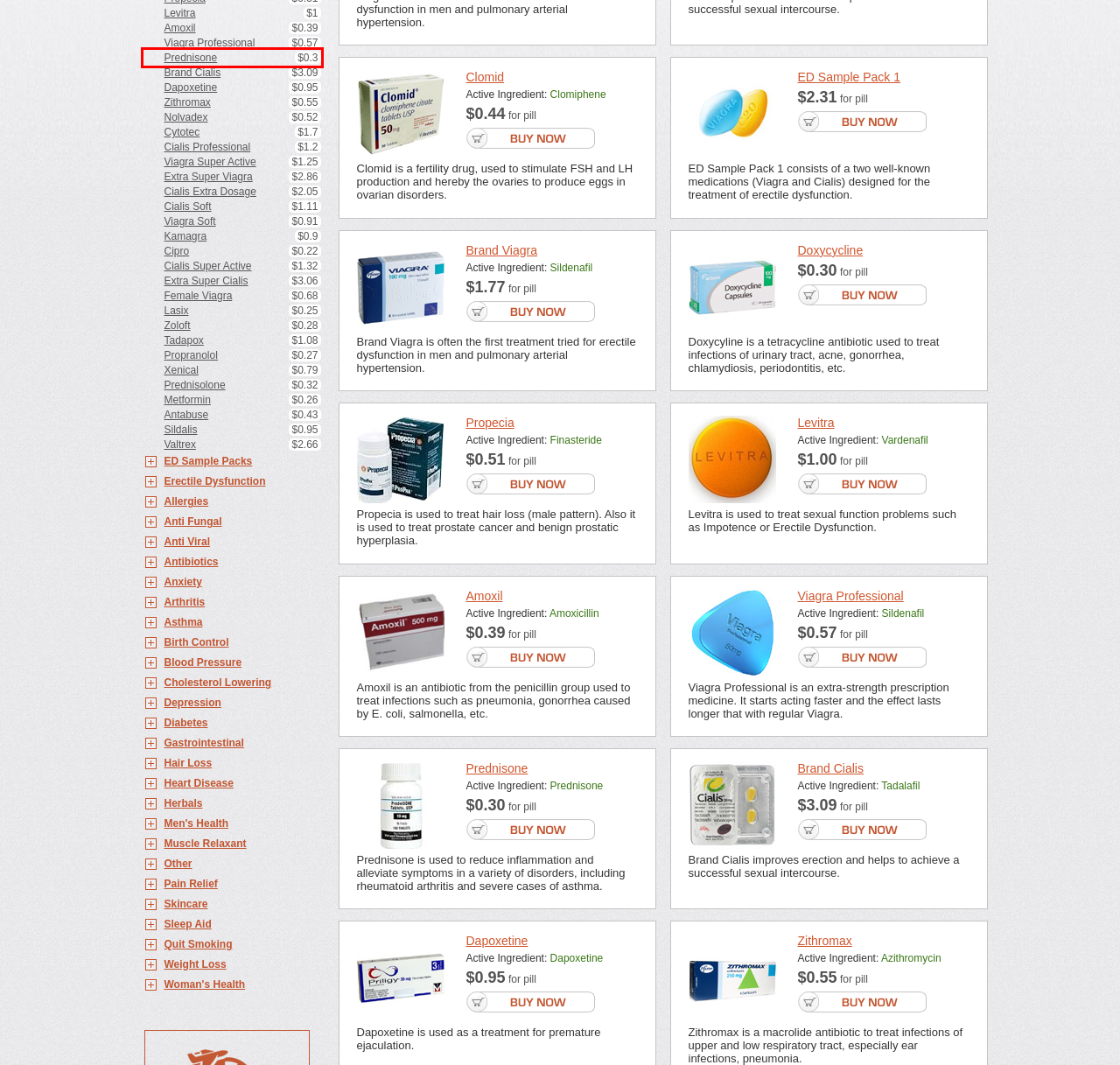Provided is a screenshot of a webpage with a red bounding box around an element. Select the most accurate webpage description for the page that appears after clicking the highlighted element. Here are the candidates:
A. Female Viagra - Bestsellers :: Cheapest Pharmacy
B. Doxycycline - Bestsellers :: Cheapest Pharmacy
C. Prednisone - Bestsellers :: Cheapest Pharmacy
D. Brand Cialis - Bestsellers :: Cheapest Pharmacy
E. Erectile Dysfunction :: Cheapest Pharmacy
F. Tadapox - Bestsellers :: Cheapest Pharmacy
G. Dapoxetine - Bestsellers :: Cheapest Pharmacy
H. Cialis Soft - Bestsellers :: Cheapest Pharmacy

C